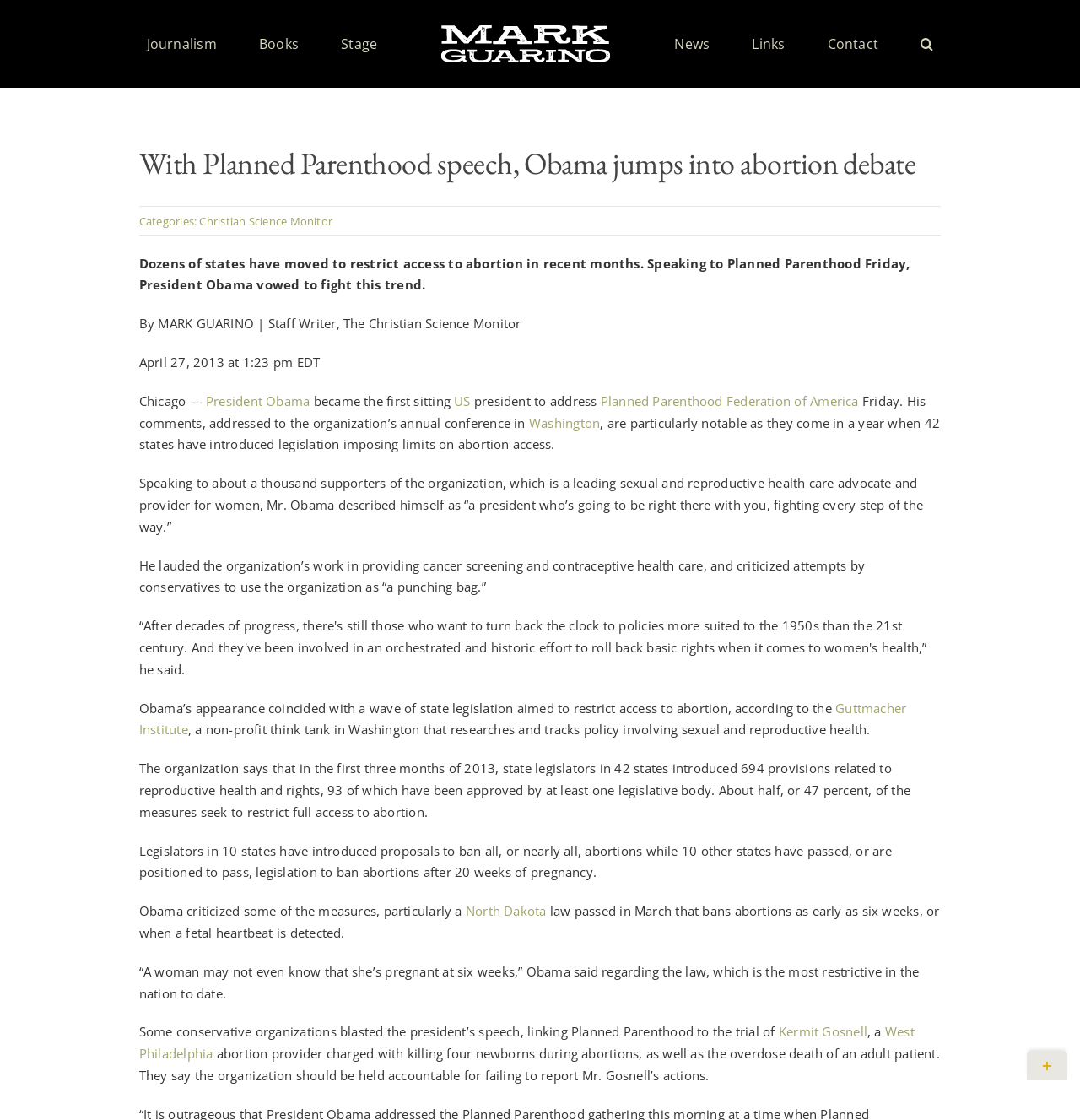Refer to the image and offer a detailed explanation in response to the question: Who is the author of this article?

I found the answer by looking at the text 'By MARK GUARINO | Staff Writer, The Christian Science Monitor' which indicates that MARK GUARINO is the author of this article.